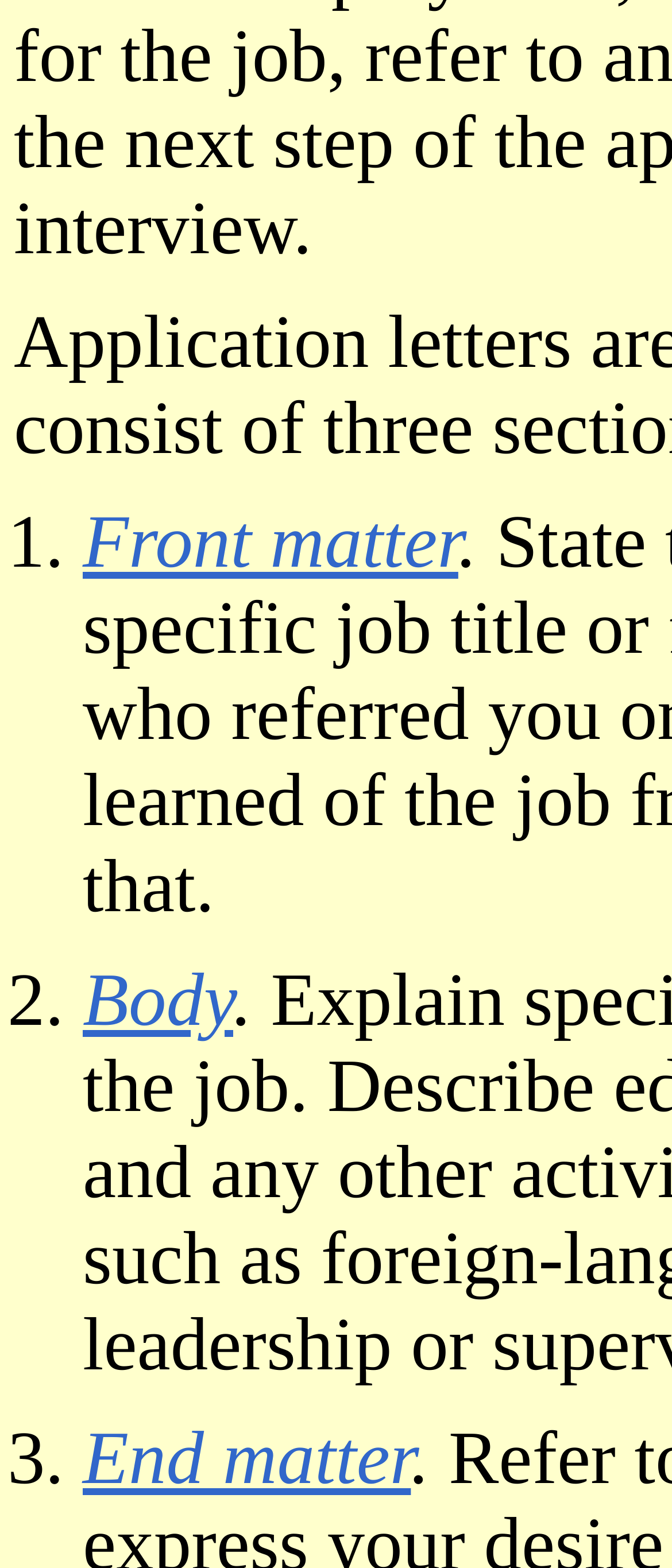Ascertain the bounding box coordinates for the UI element detailed here: "Terms & Conditions". The coordinates should be provided as [left, top, right, bottom] with each value being a float between 0 and 1.

None